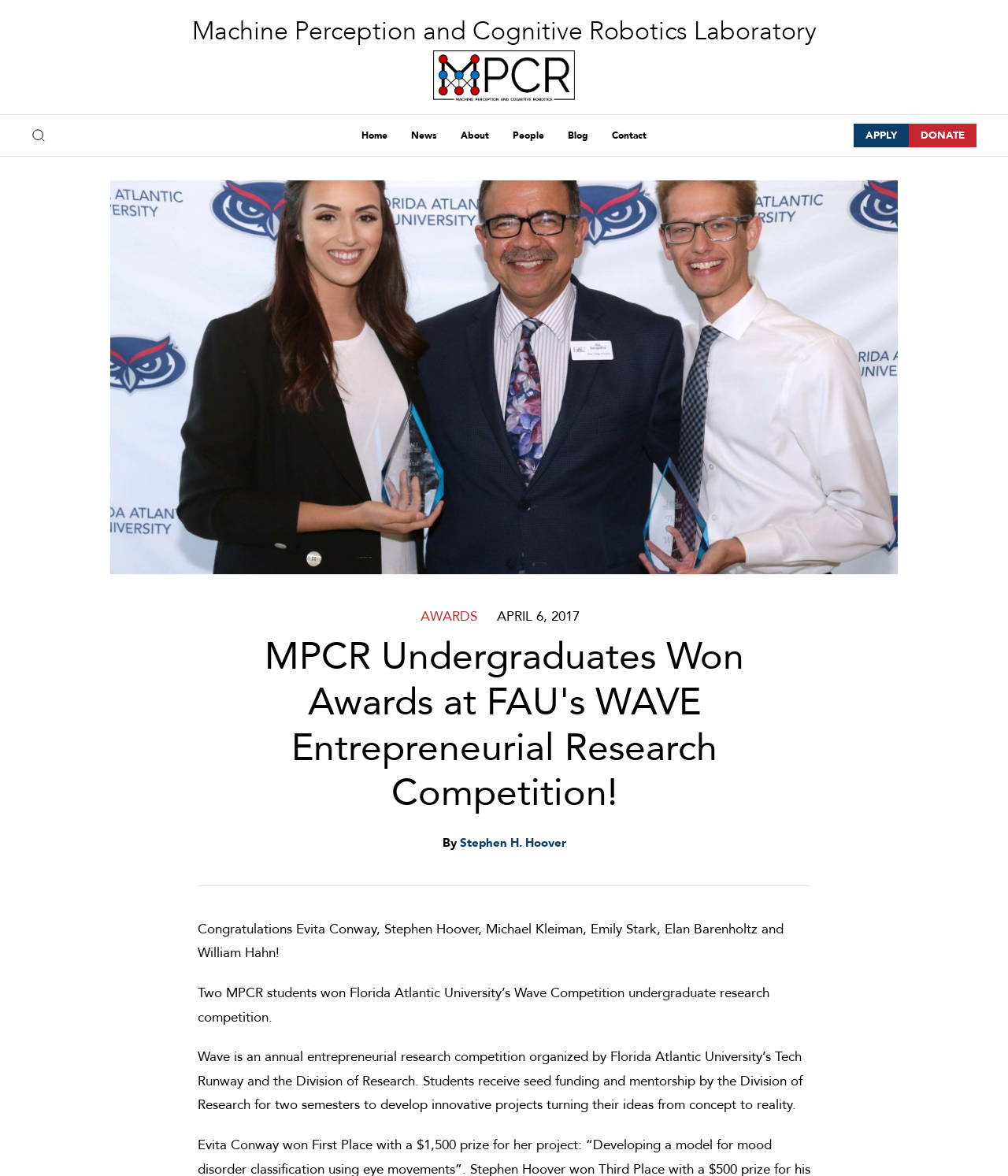Identify the headline of the webpage and generate its text content.

MPCR Undergraduates Won Awards at FAU's WAVE Entrepreneurial Research Competition!